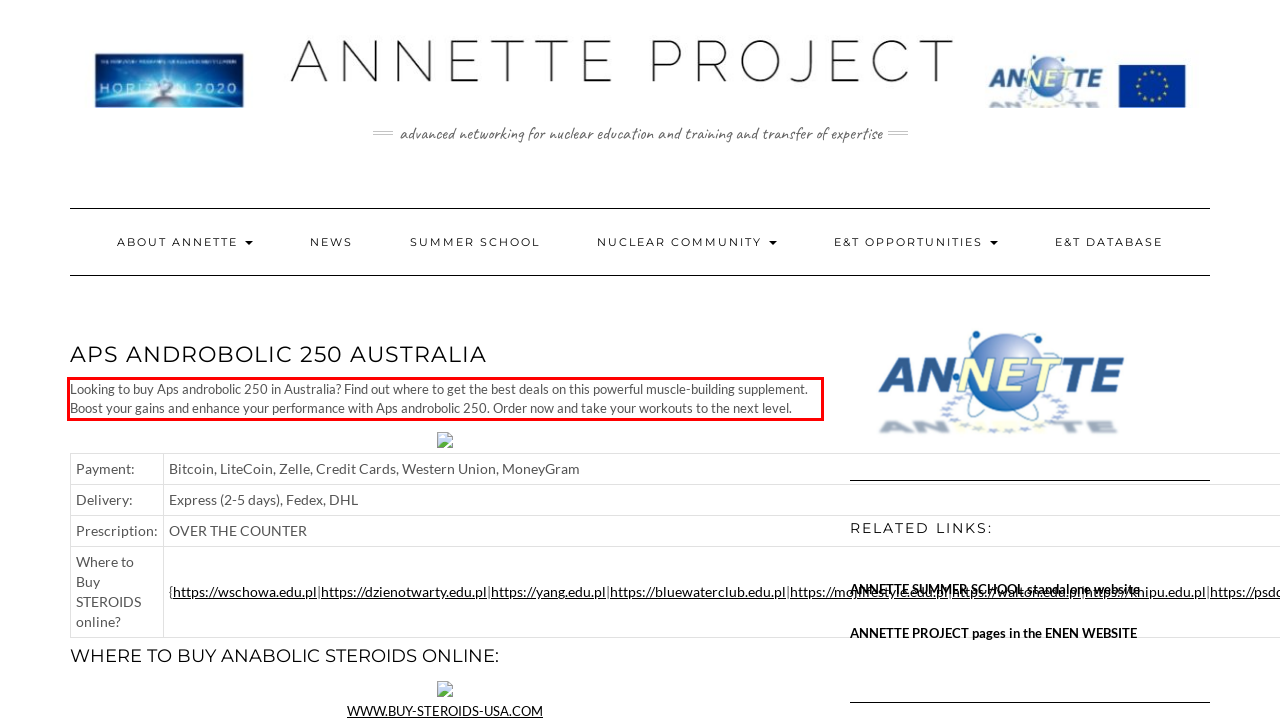From the given screenshot of a webpage, identify the red bounding box and extract the text content within it.

Looking to buy Aps androbolic 250 in Australia? Find out where to get the best deals on this powerful muscle-building supplement. Boost your gains and enhance your performance with Aps androbolic 250. Order now and take your workouts to the next level.